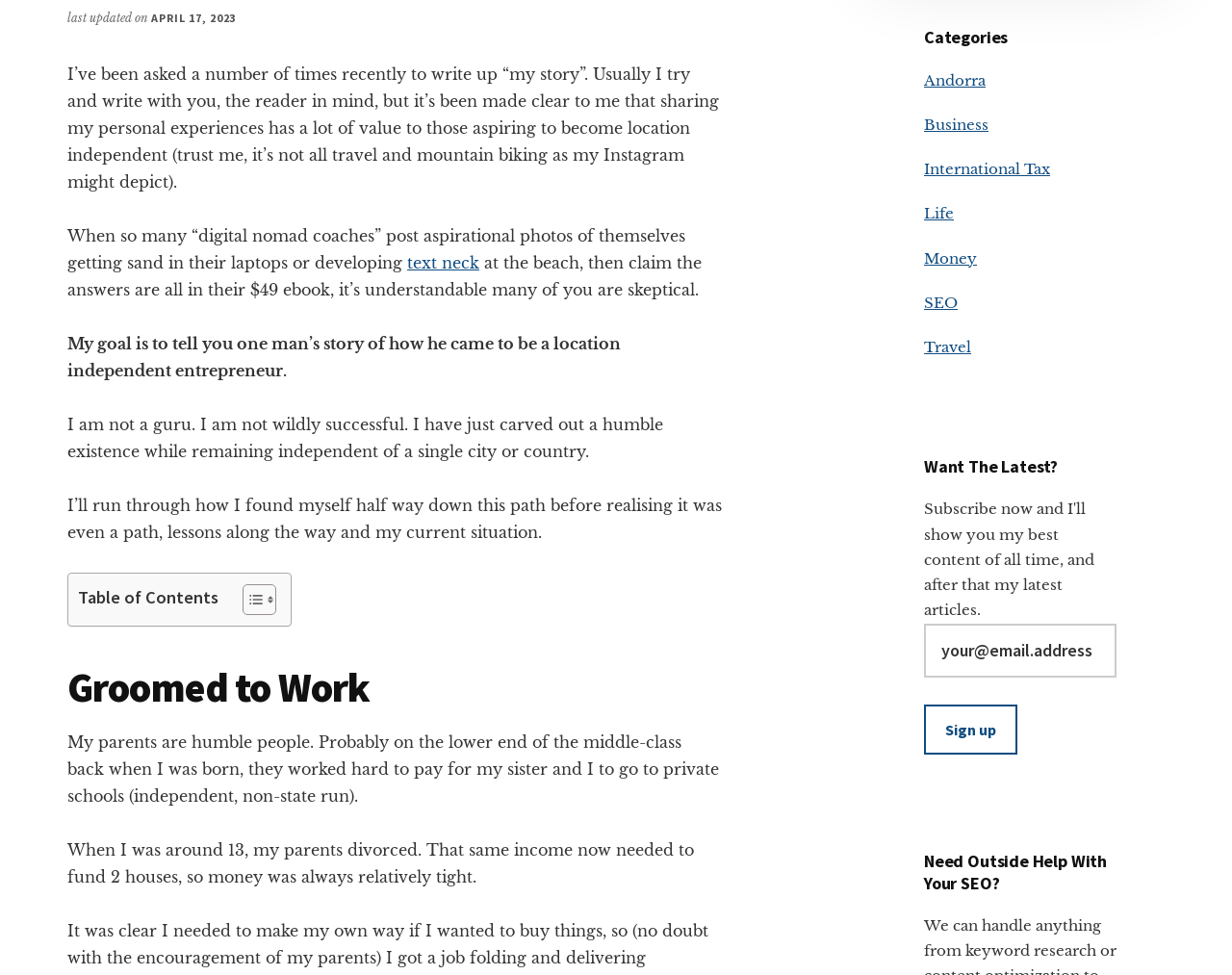Highlight the bounding box of the UI element that corresponds to this description: "Life".

[0.75, 0.21, 0.774, 0.228]